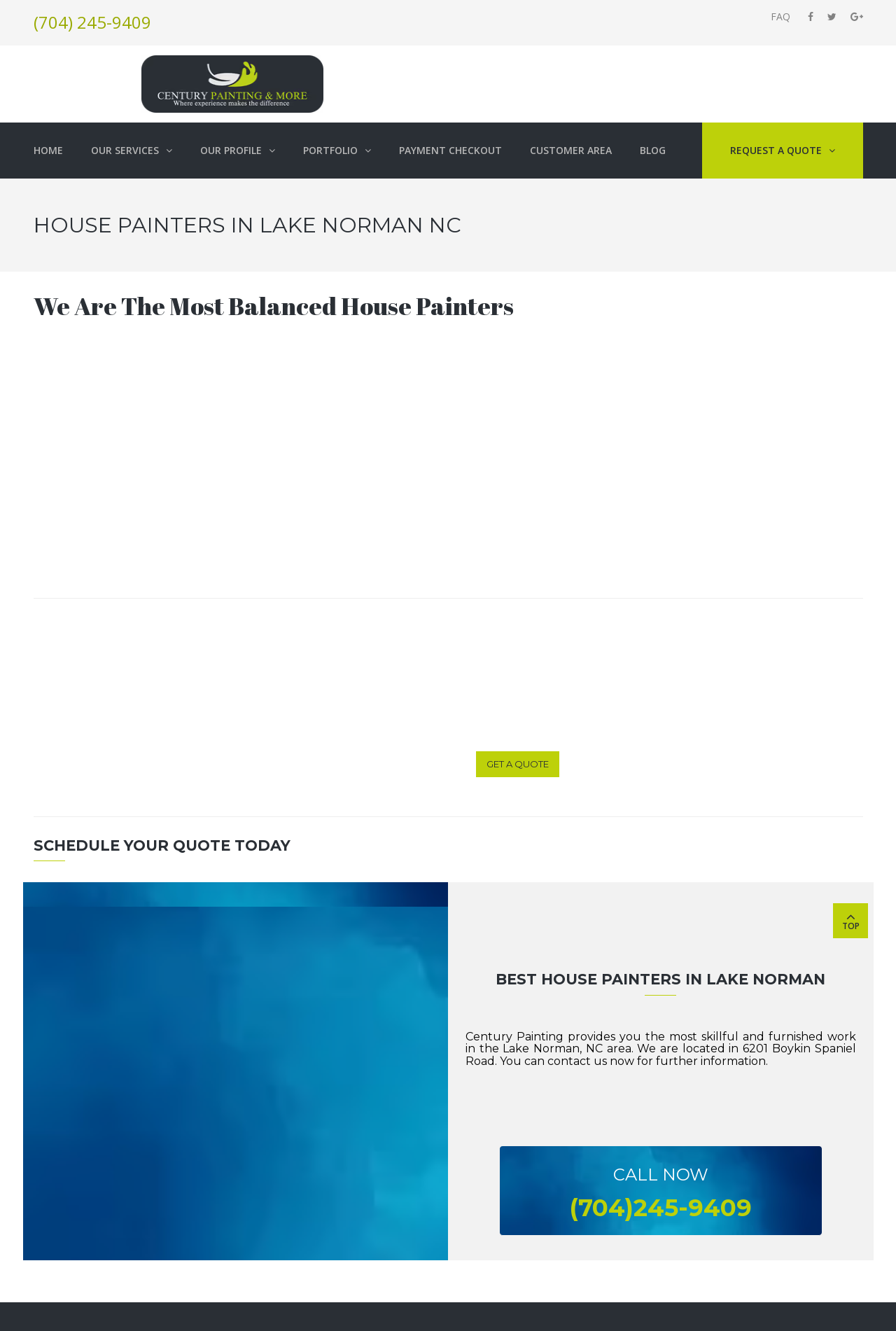Locate the bounding box coordinates of the region to be clicked to comply with the following instruction: "Visit the FAQ page". The coordinates must be four float numbers between 0 and 1, in the form [left, top, right, bottom].

[0.848, 0.0, 0.893, 0.025]